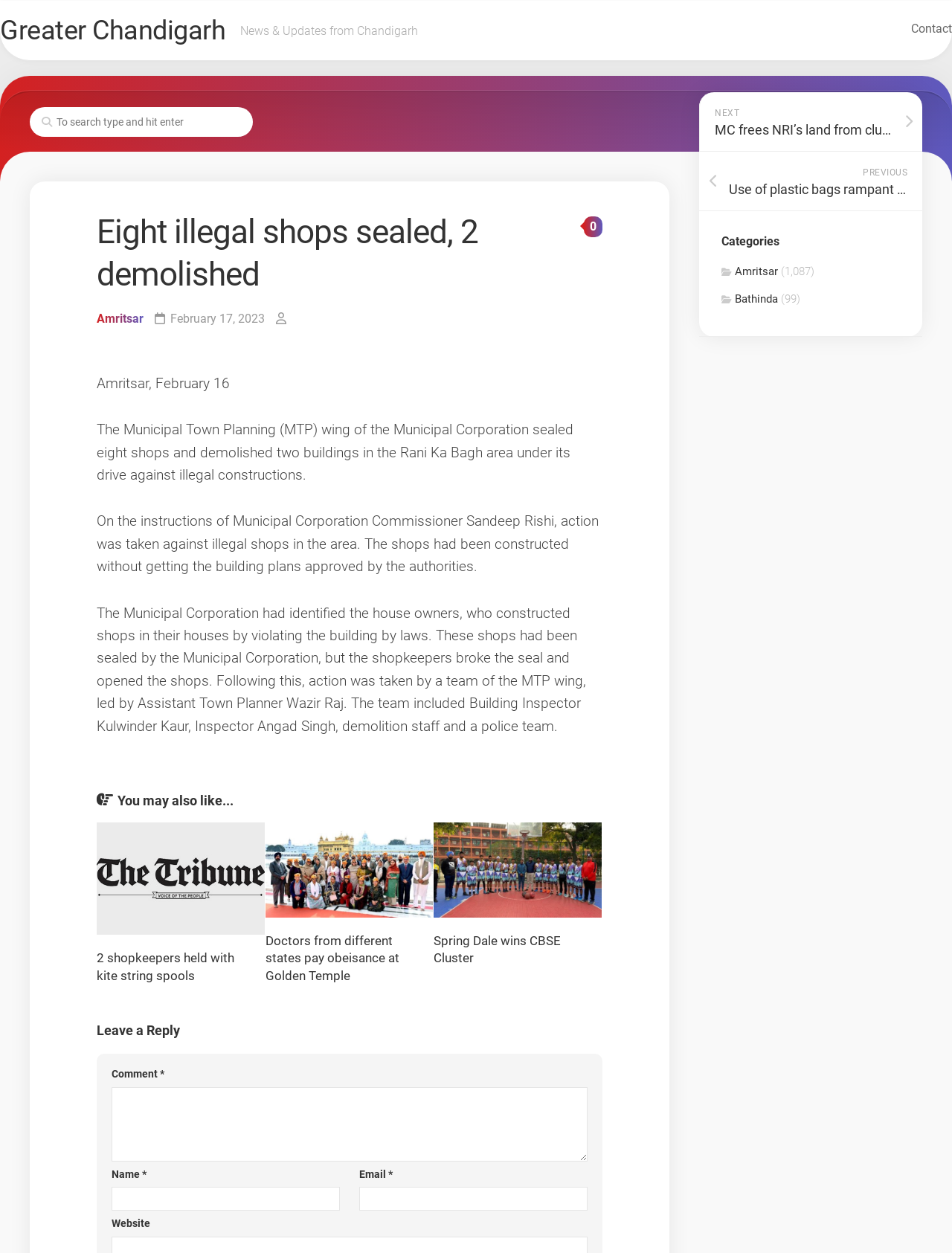Give a one-word or short phrase answer to the question: 
What is the name of the Municipal Corporation Commissioner?

Sandeep Rishi